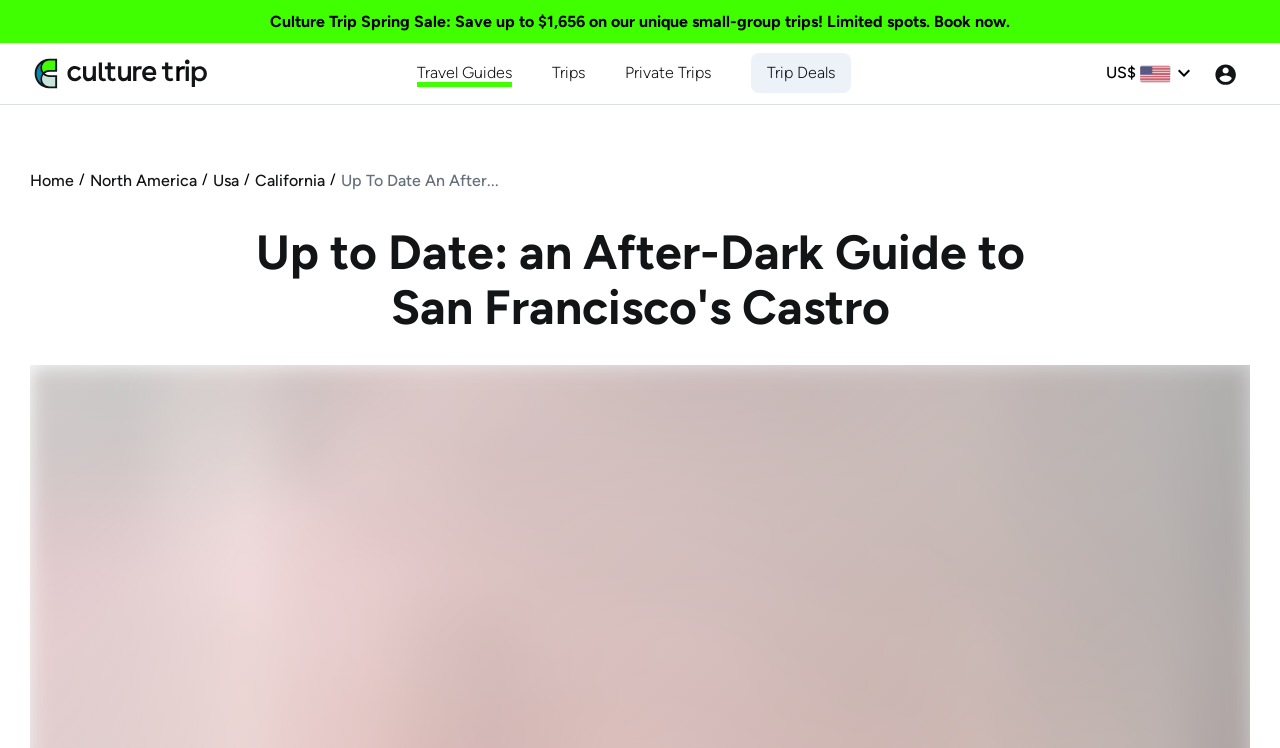How many navigation links are at the top of the webpage?
Please respond to the question with a detailed and informative answer.

I counted the links at the top of the webpage, which are 'Culture Trip Spring Sale: Save up to $1,656 on our unique small-group trips! Limited spots. Book now.', 'Travel Guides', 'Trips', 'Private Trips', and 'Trip Deals', and found that there are 5 navigation links.